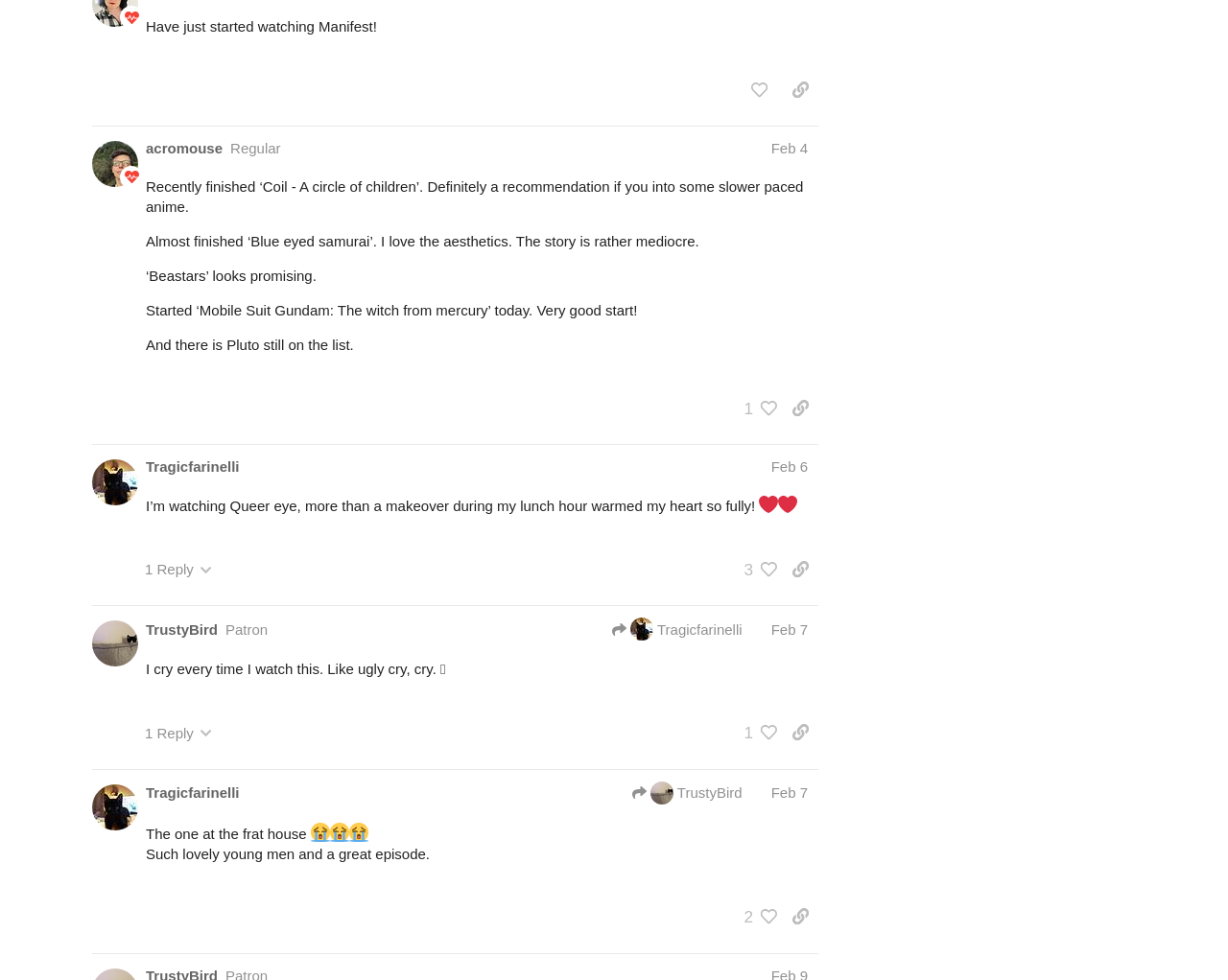From the details in the image, provide a thorough response to the question: How many replies does the first post have?

I looked at the first region with the label 'post #...' and found the button 'This post has 1 reply', which indicates that the first post has 1 reply.